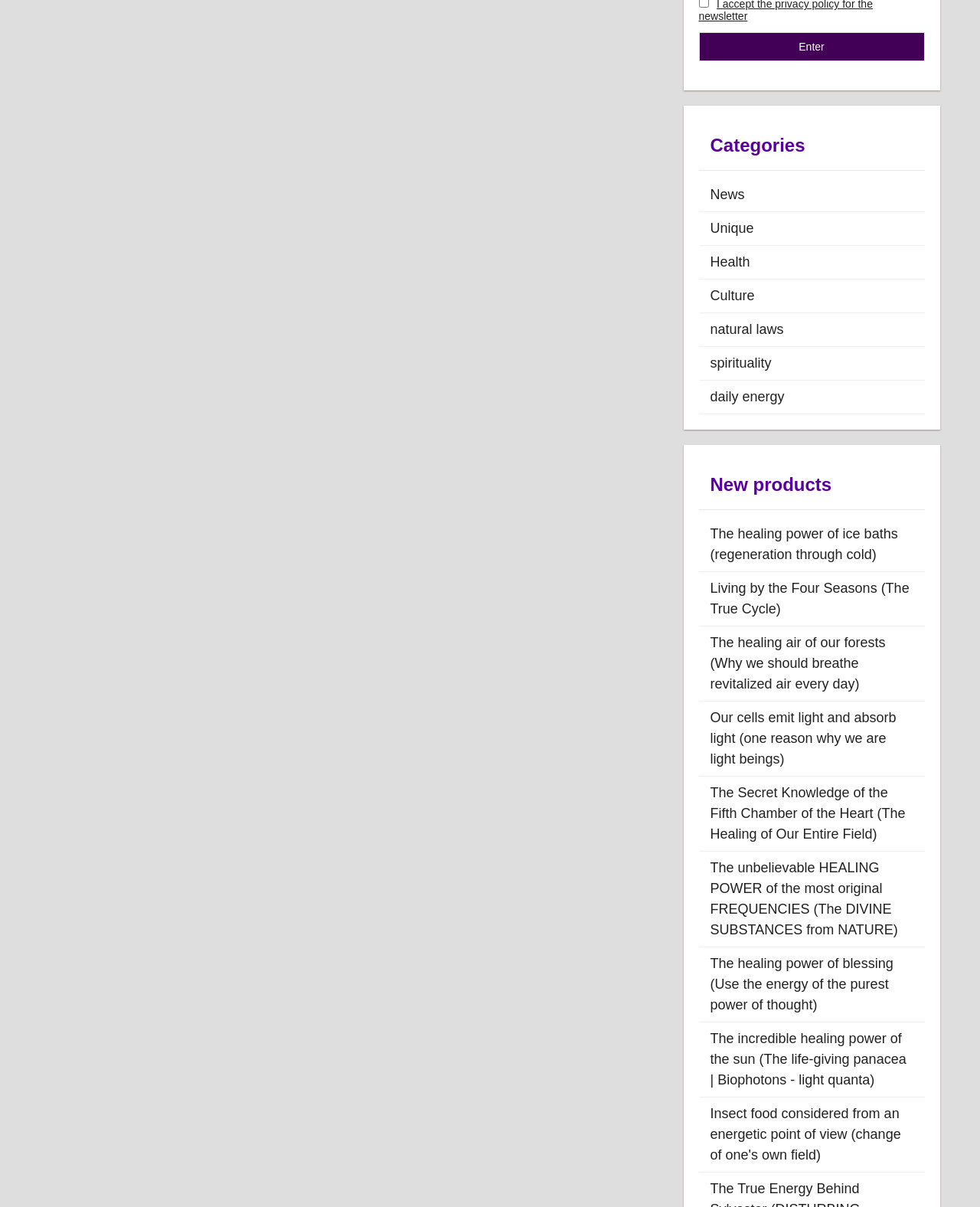Identify the bounding box coordinates of the clickable region required to complete the instruction: "Read about the healing power of ice baths". The coordinates should be given as four float numbers within the range of 0 and 1, i.e., [left, top, right, bottom].

[0.713, 0.429, 0.943, 0.473]